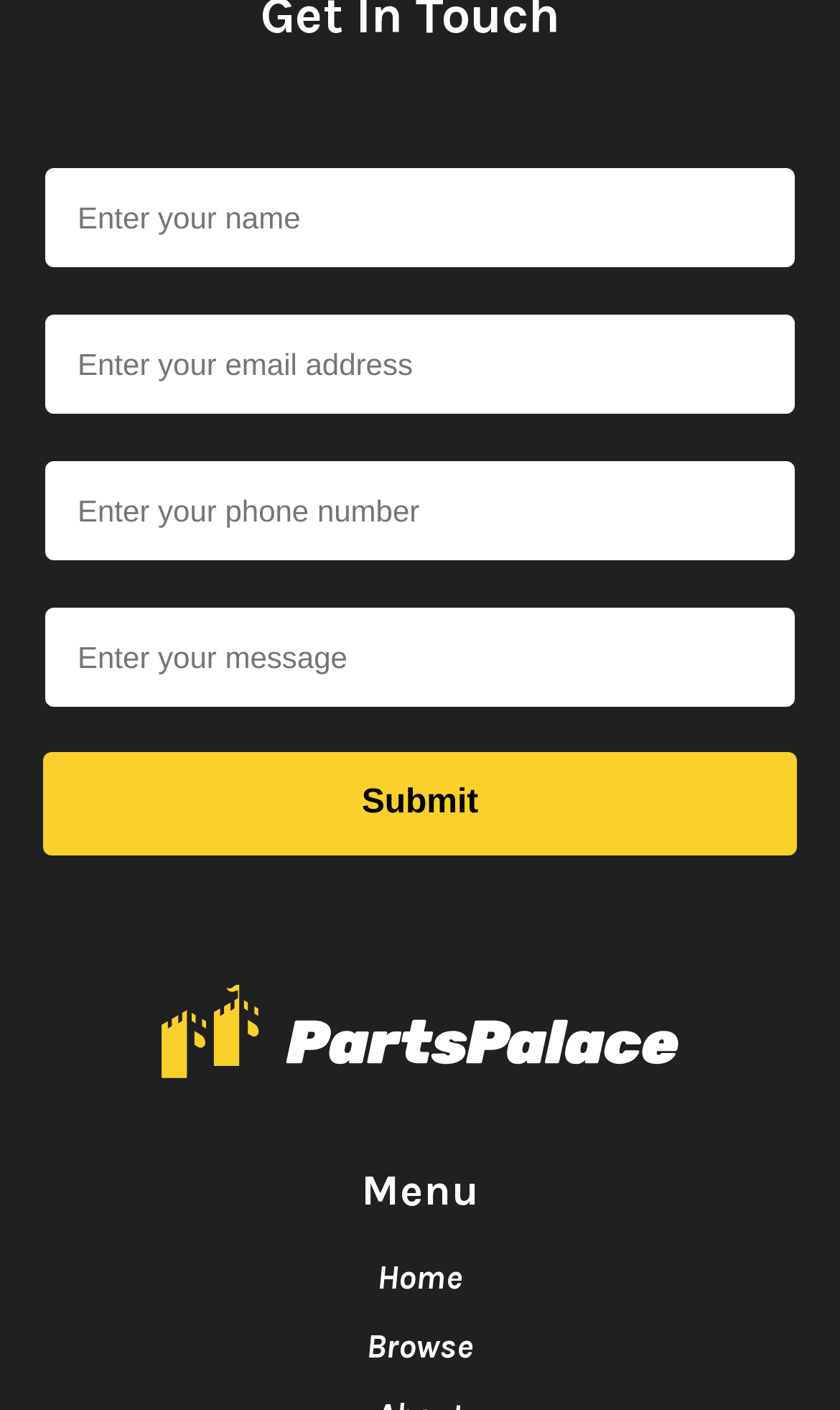What is the purpose of the button?
Using the screenshot, give a one-word or short phrase answer.

To submit